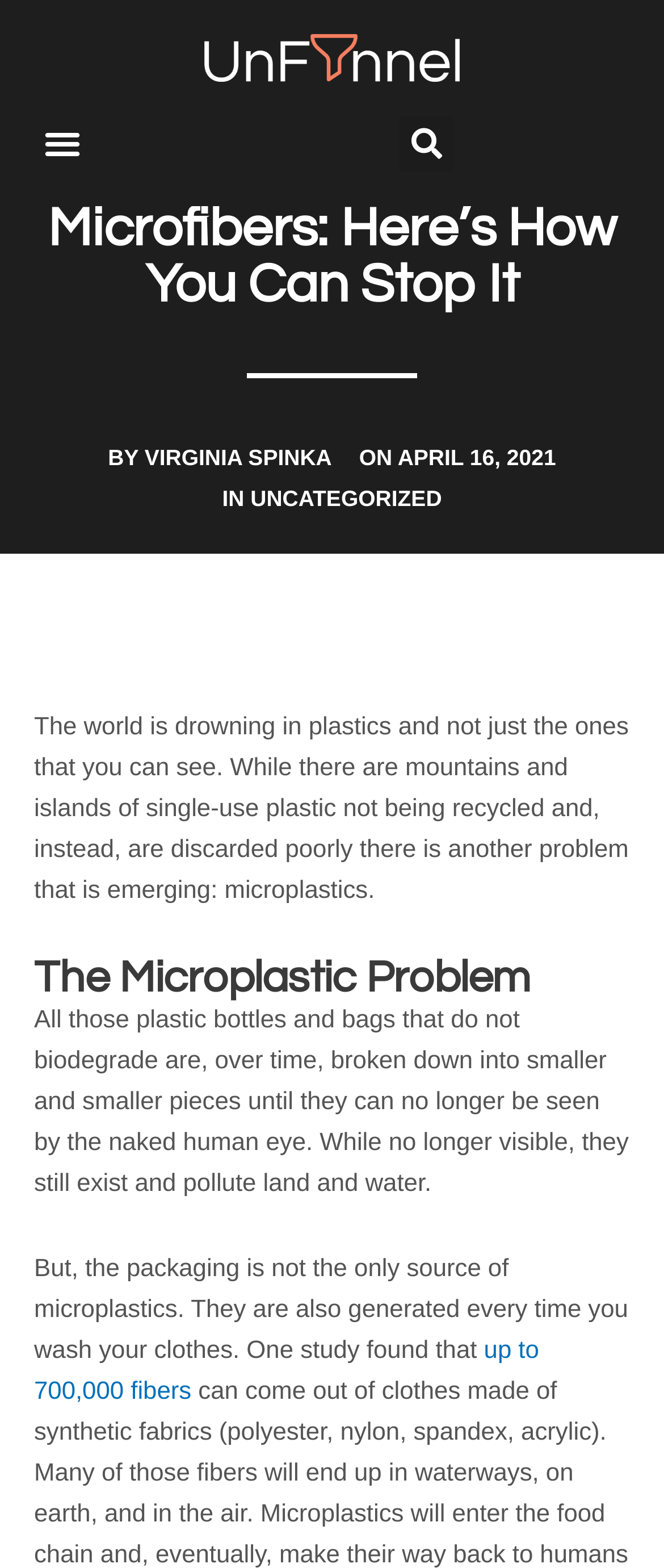Provide a brief response using a word or short phrase to this question:
What is the main topic of this article?

Microplastic pollution